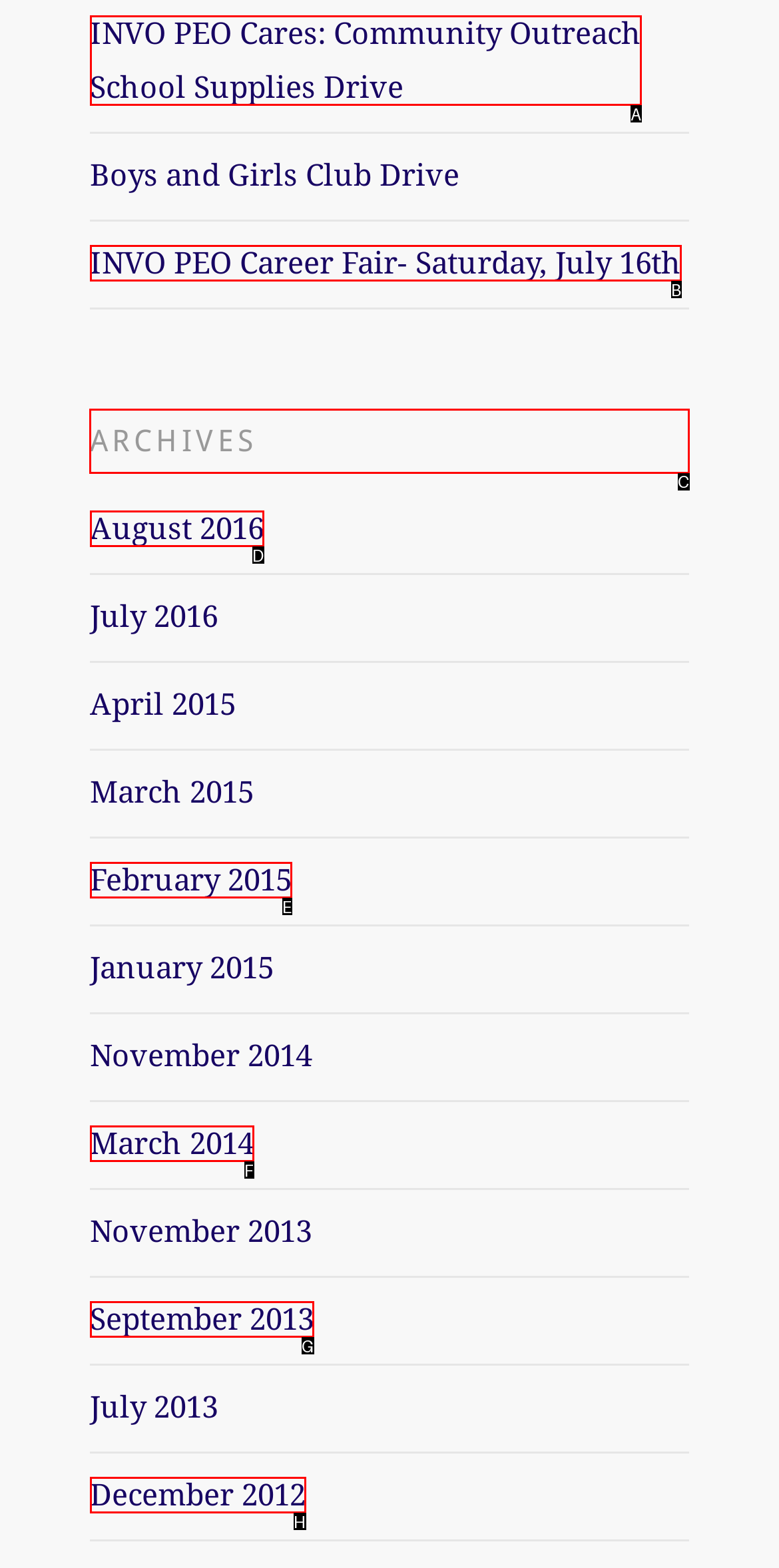Identify the letter of the option to click in order to Explore archives. Answer with the letter directly.

C